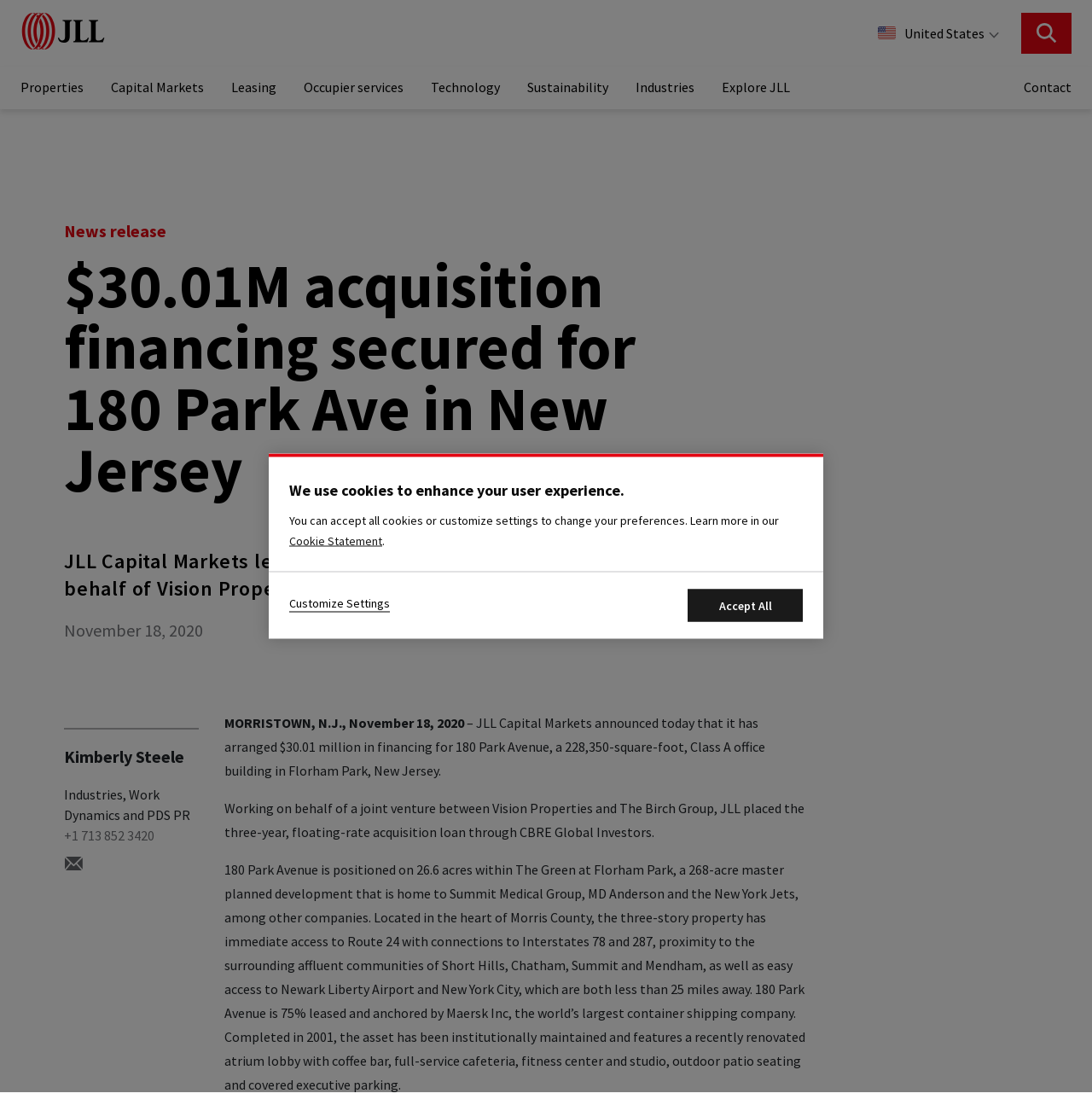Who arranged the financing for the office building?
Based on the image, give a concise answer in the form of a single word or short phrase.

JLL Capital Markets